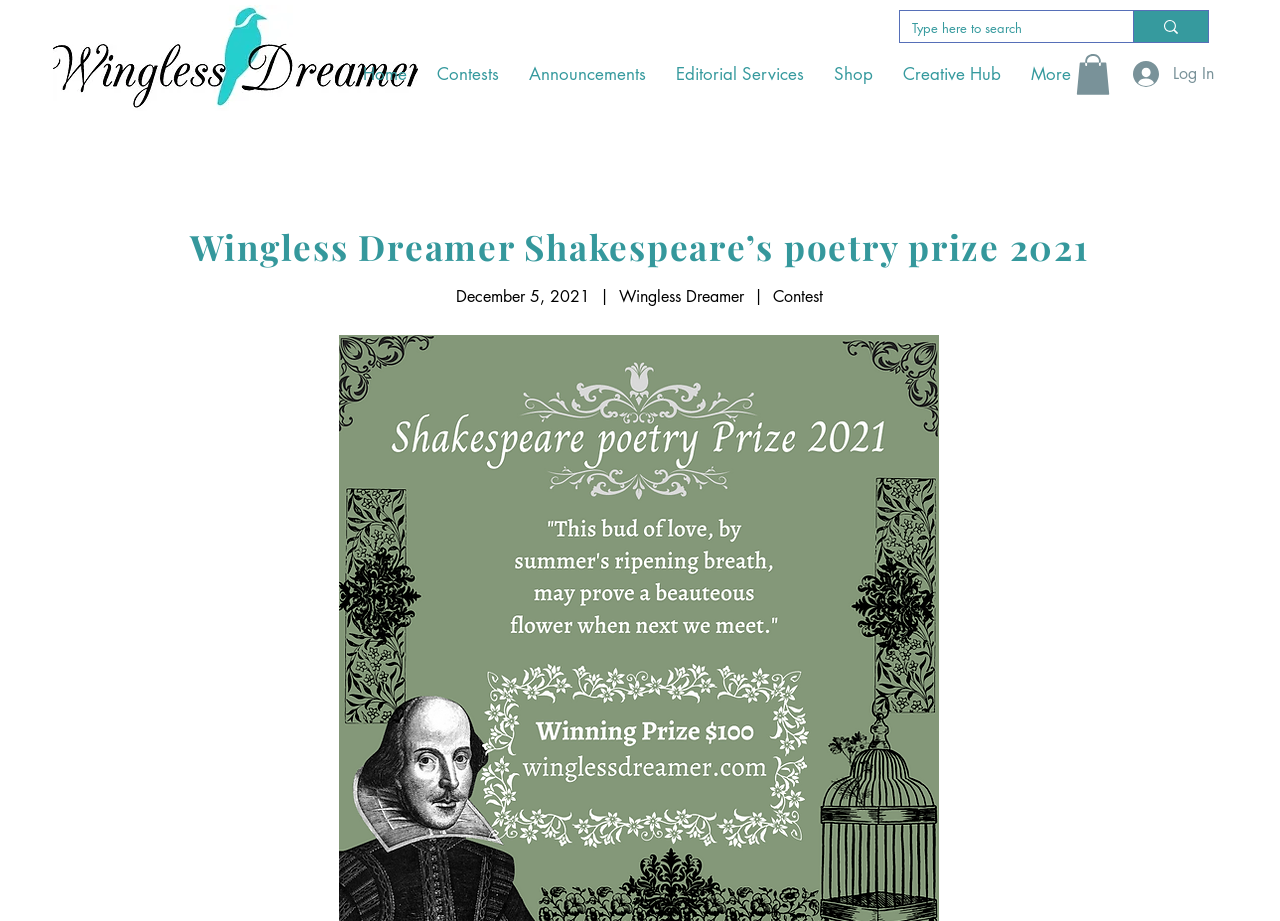Please find the bounding box coordinates of the element that needs to be clicked to perform the following instruction: "Go to Home page". The bounding box coordinates should be four float numbers between 0 and 1, represented as [left, top, right, bottom].

[0.272, 0.063, 0.33, 0.099]